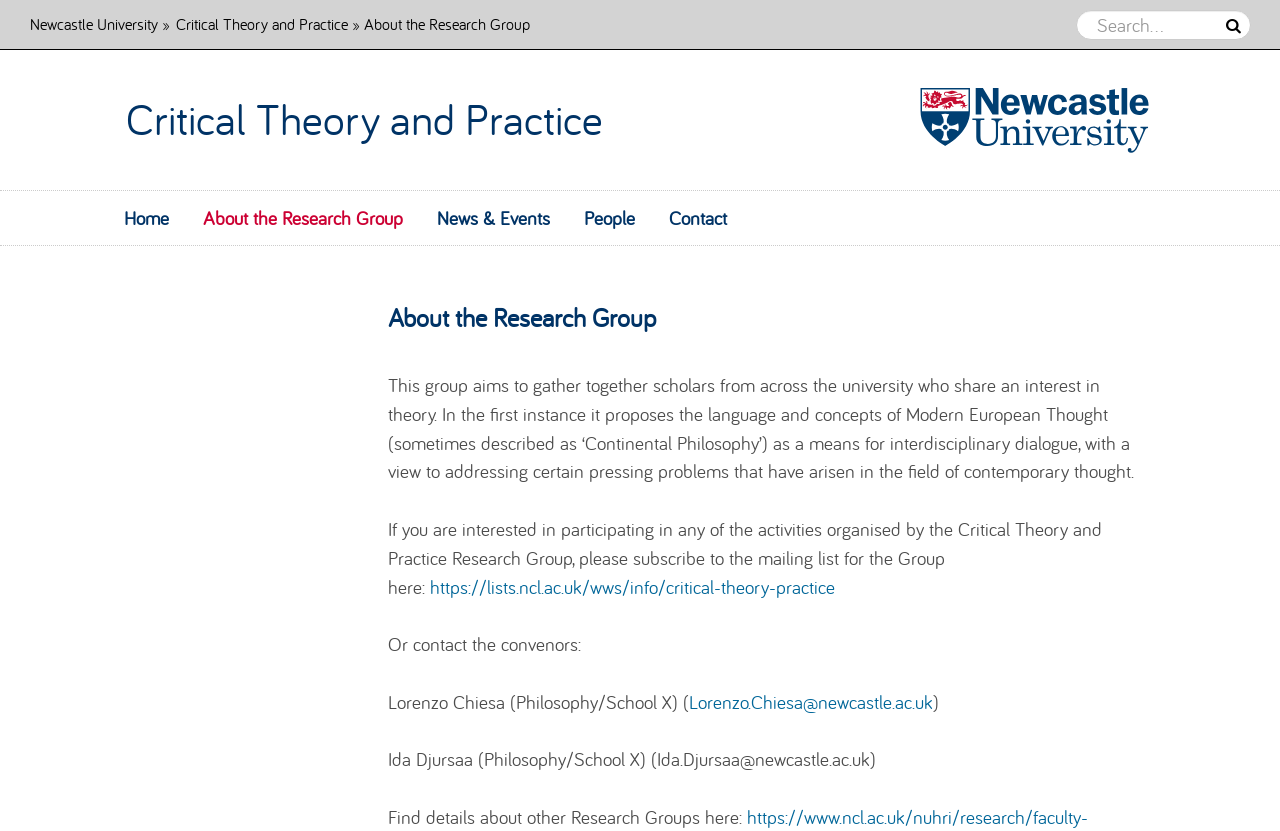Consider the image and give a detailed and elaborate answer to the question: 
What is the URL of the research group's mailing list?

I found the answer by looking at the link on the webpage, which is labeled as 'subscribe to the mailing list for the Group here'.